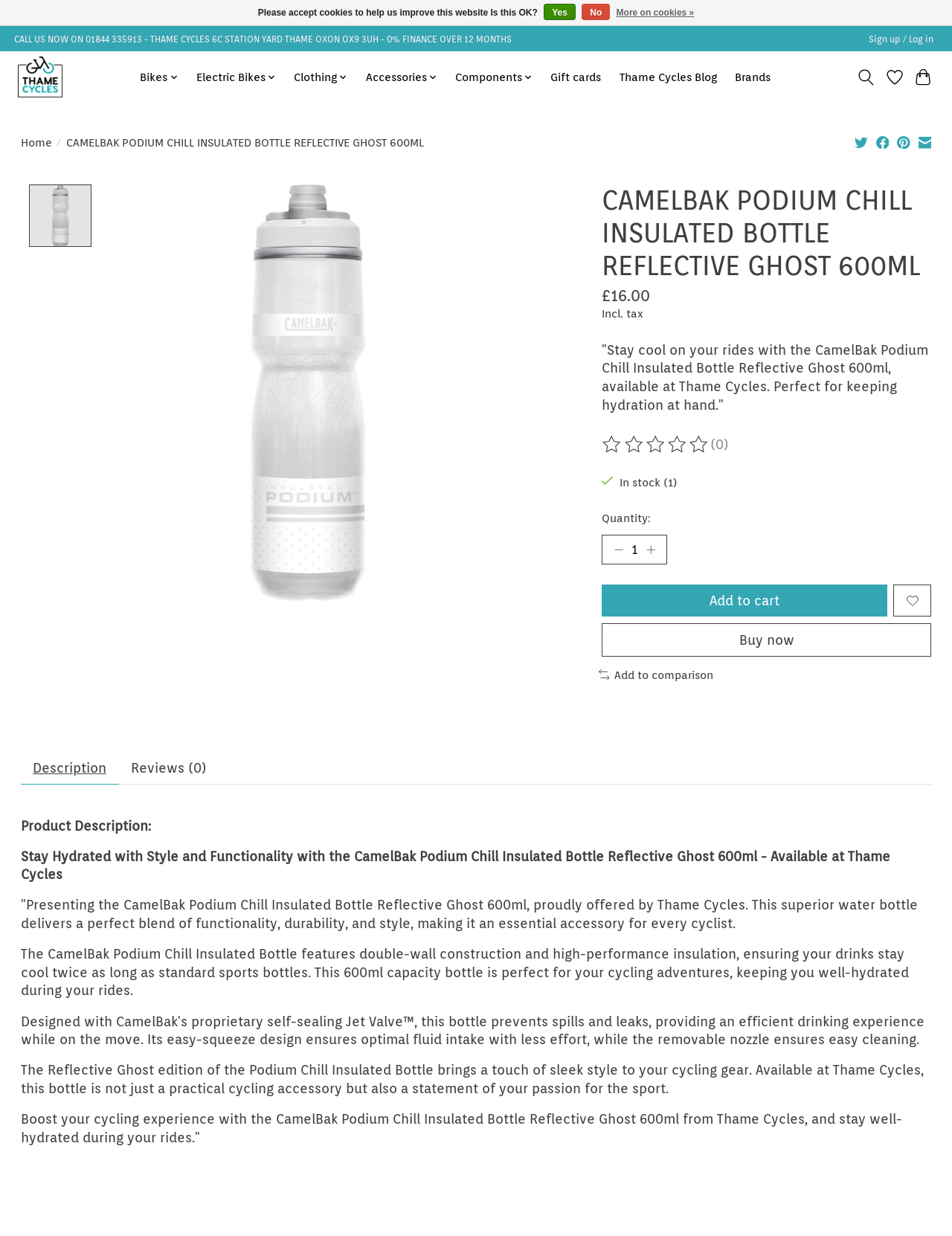From the webpage screenshot, predict the bounding box coordinates (top-left x, top-left y, bottom-right x, bottom-right y) for the UI element described here: Thame Cycles Blog

[0.645, 0.054, 0.758, 0.071]